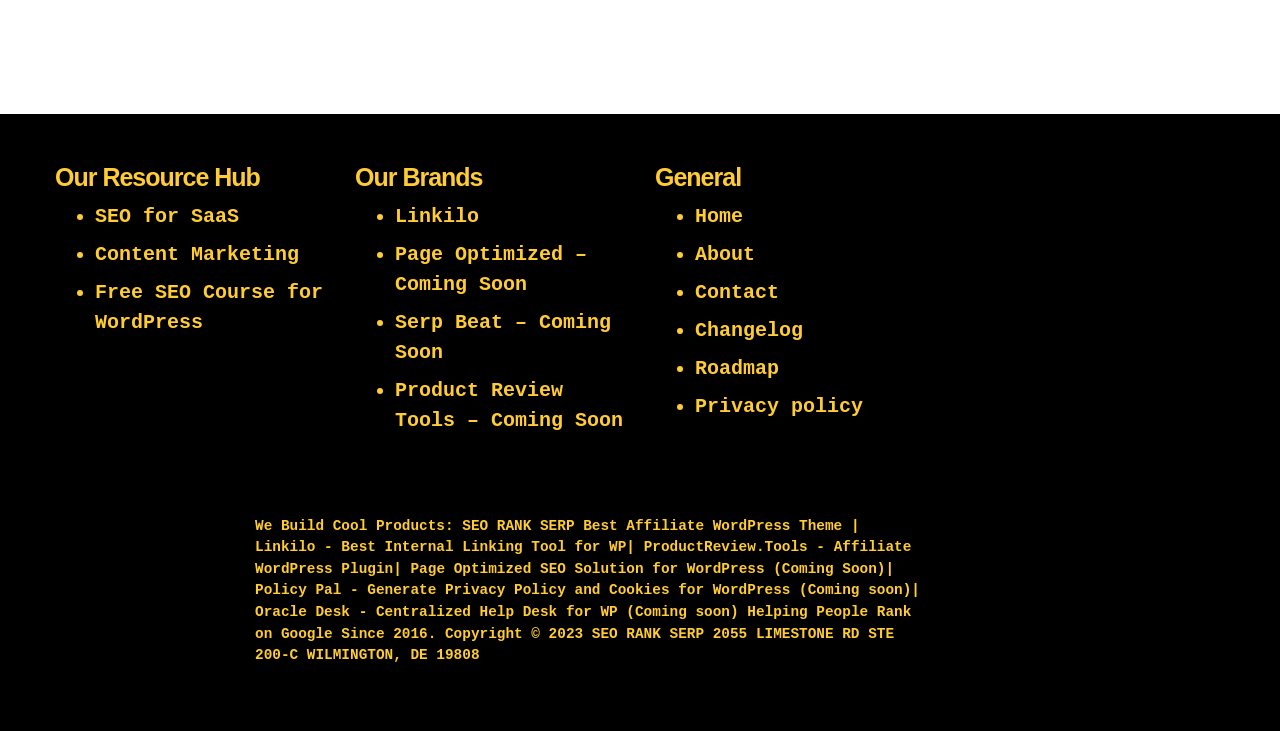Analyze the image and deliver a detailed answer to the question: What is the purpose of the 'ProductReview.Tools'?

Based on the link 'ProductReview.Tools - Affiliate WordPress Plugin', I inferred that the purpose of 'ProductReview.Tools' is to serve as an affiliate WordPress plugin.